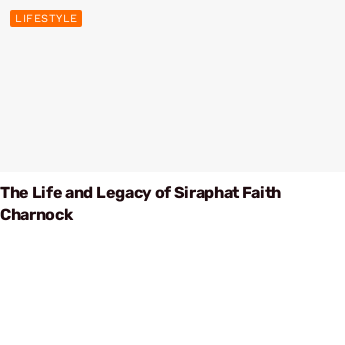Detail the scene shown in the image extensively.

The image features the heading "The Life and Legacy of Siraphat Faith Charnock," which is part of a broader article exploring the impact and contributions of Siraphat Faith Charnock. Above the heading, there is a prominent orange button labeled "LIFESTYLE," indicating the article's category. This section aims to provide insights into Charnock’s life, highlighting key events and achievements that define their legacy. The design emphasizes readability and engagement, inviting readers to delve deeper into the narrative of Charnock's life.